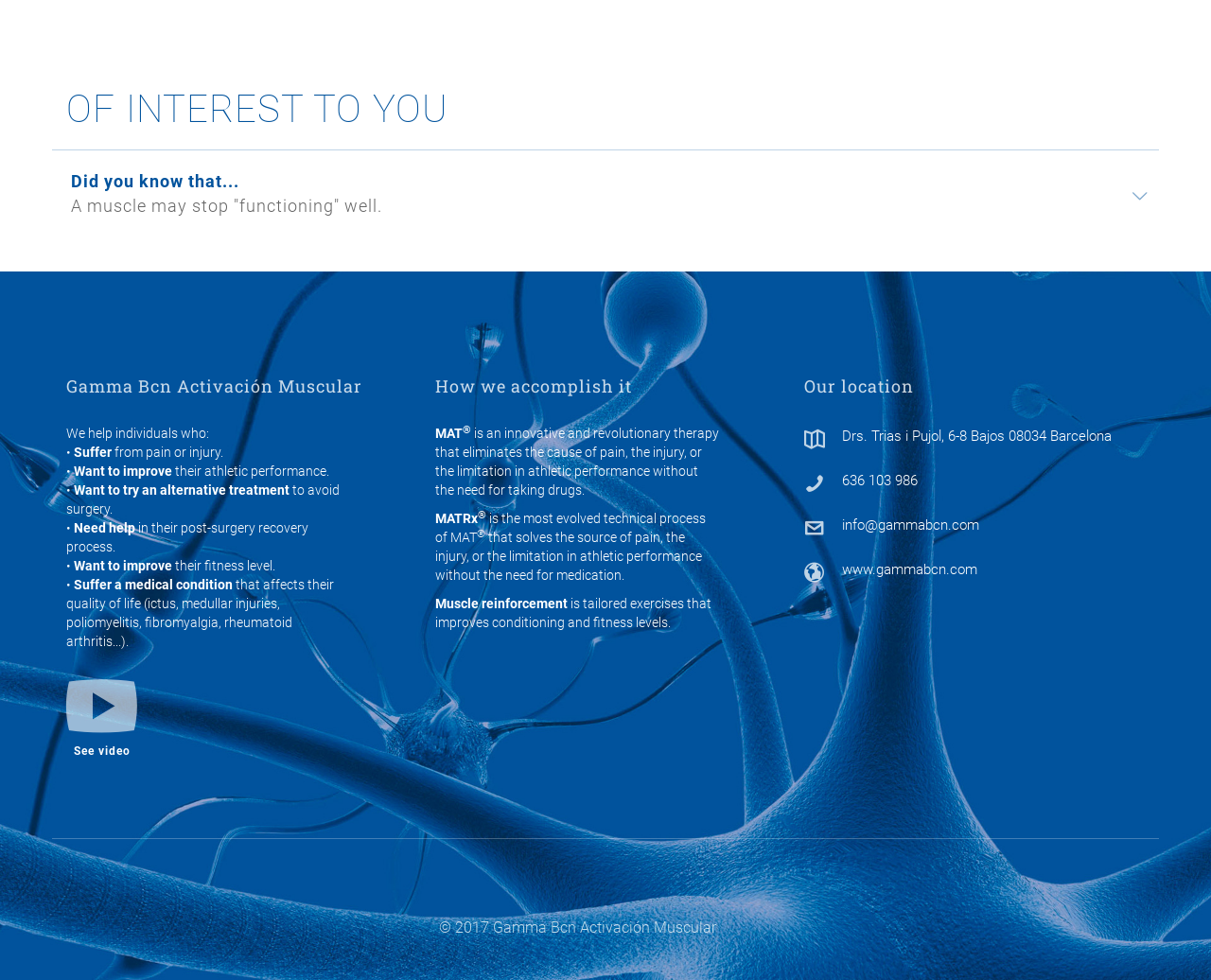Based on what you see in the screenshot, provide a thorough answer to this question: What is the purpose of MATRx?

According to the webpage, MATRx is an innovative and revolutionary therapy that eliminates the cause of pain, the injury, or the limitation in athletic performance without the need for taking drugs. This is stated in the link 'MATRx® is the most evolved technical process of MAT® that solves the source of pain, the injury, or the limitation in athletic performance without the need for medication.'